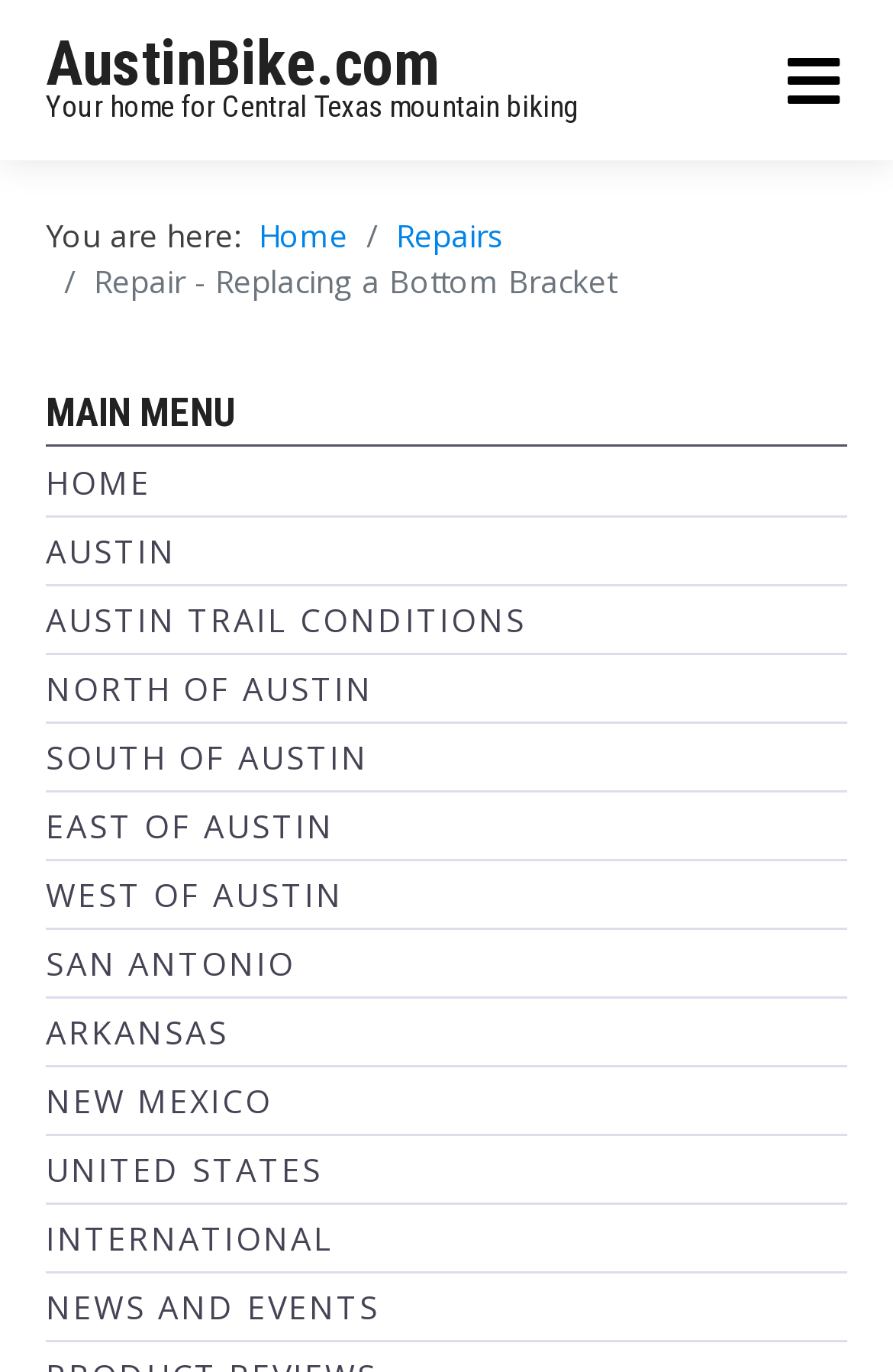Determine the bounding box coordinates of the clickable region to carry out the instruction: "visit austin trail conditions".

[0.051, 0.436, 0.59, 0.467]